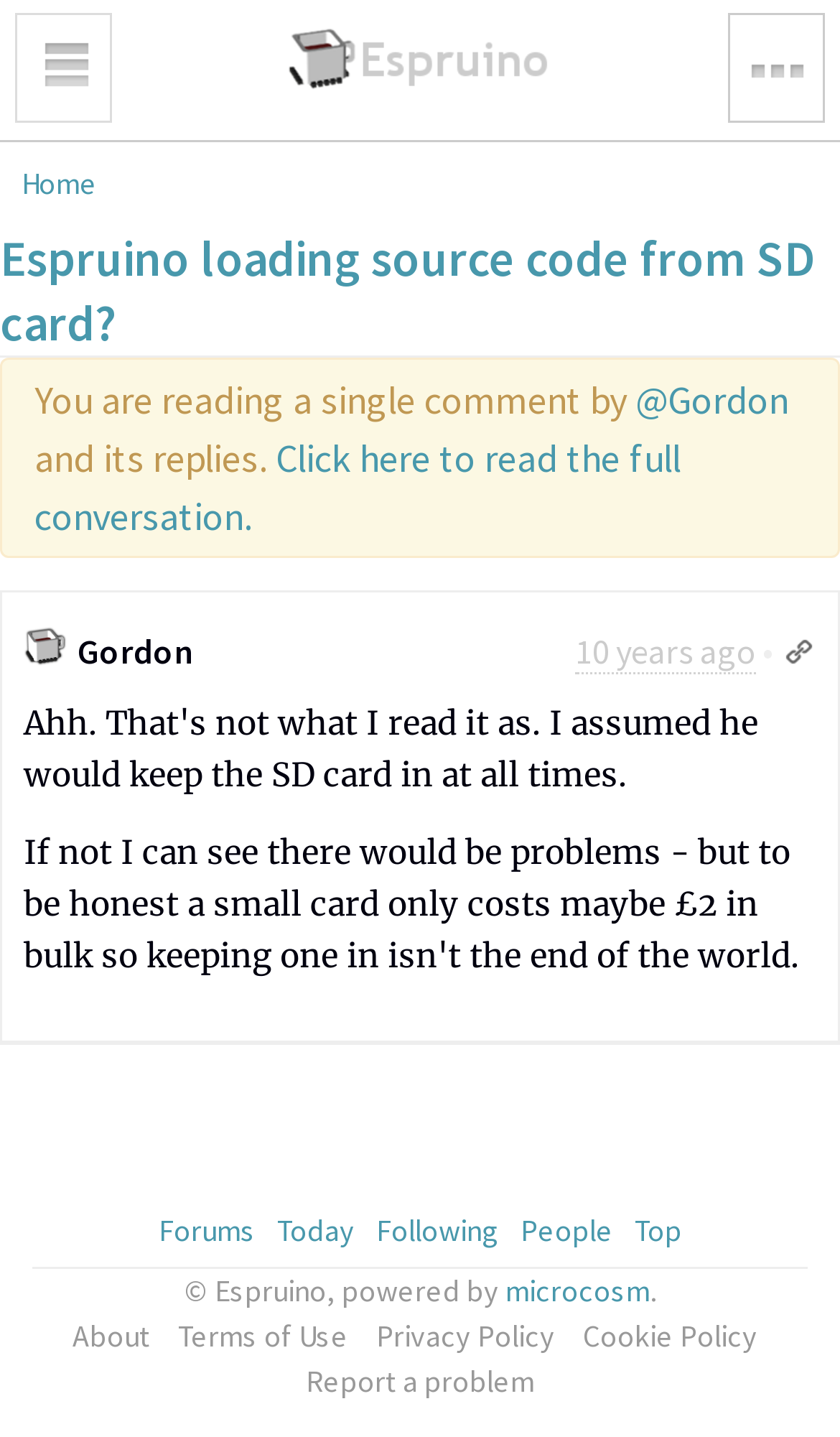Describe every aspect of the webpage comprehensively.

The webpage appears to be a comment thread on a forum, specifically a single comment by a user named Gordon. At the top, there are two buttons, "Toggle navigation" and "Toggle metabar", positioned on the left and right sides, respectively. Below these buttons, there is a link to "Espruino - Powered by Microcosm" with an accompanying image.

The main content of the page is the comment thread, which starts with a heading that reads "Espruino loading source code from SD card?". Below this heading, there is a link to the same text, followed by a static text that reads "You are reading a single comment by @Gordon and its replies." There is also a link to click and read the full conversation.

On the right side of the comment thread, there is a timestamp that reads "Wed, Aug 27, 2014 5:39 PM" with a static text "10 years ago" next to it. Below this, there are two links, one with an empty text and another with the text "Avatar for Gordon Gordon", accompanied by an image of Gordon's avatar.

At the bottom of the page, there are several links to different sections of the forum, including "Forums", "Today", "Following", "People", and "Top". Below these links, there is a horizontal separator line, followed by a static text that reads "© Espruino, powered by microcosm" with a link to "microcosm". There are also links to "About", "Terms of Use", "Privacy Policy", "Cookie Policy", and "Report a problem" at the very bottom of the page.